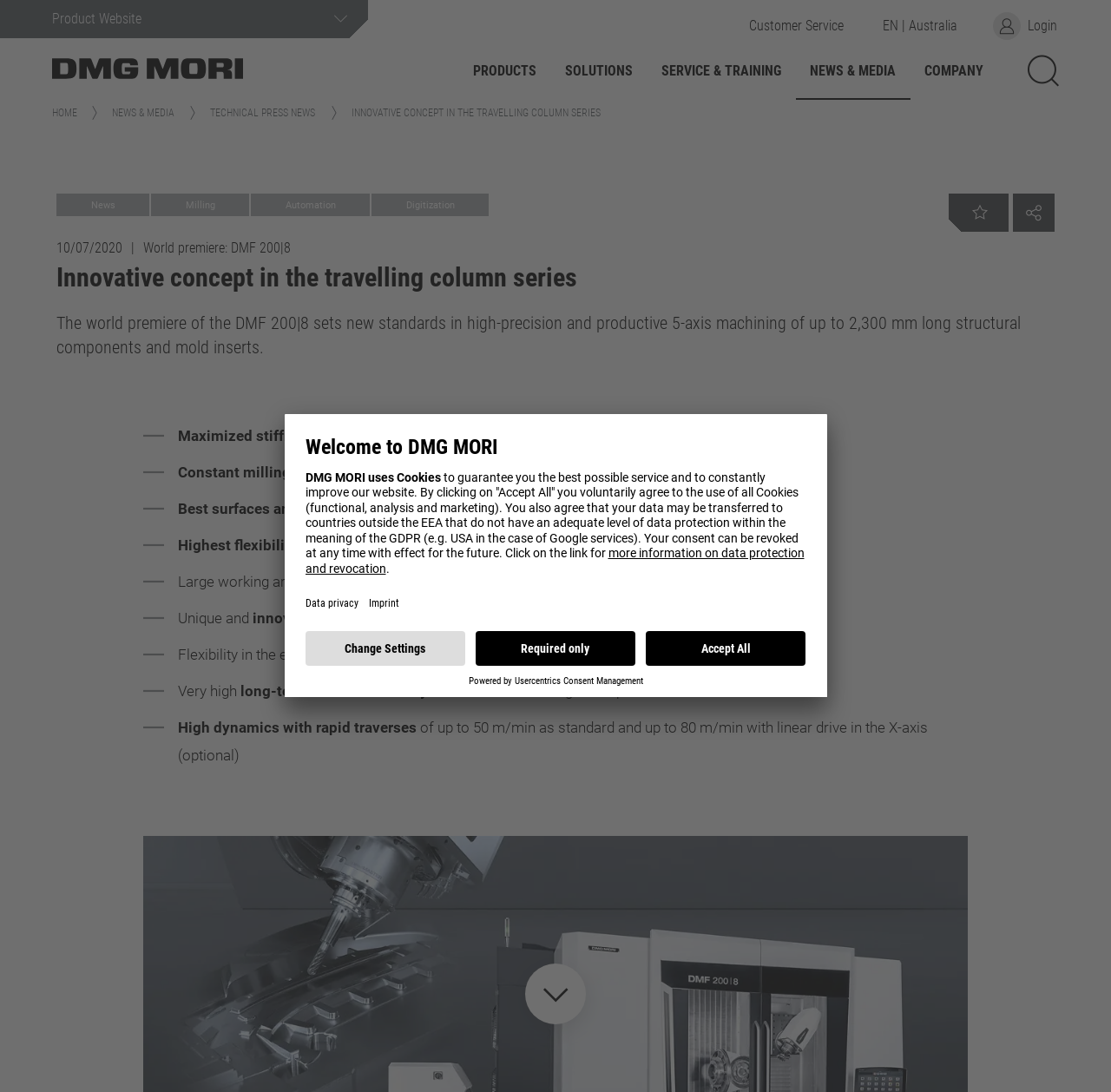Please identify the bounding box coordinates of the region to click in order to complete the task: "Search for a term". The coordinates must be four float numbers between 0 and 1, specified as [left, top, right, bottom].

[0.227, 0.161, 0.671, 0.192]